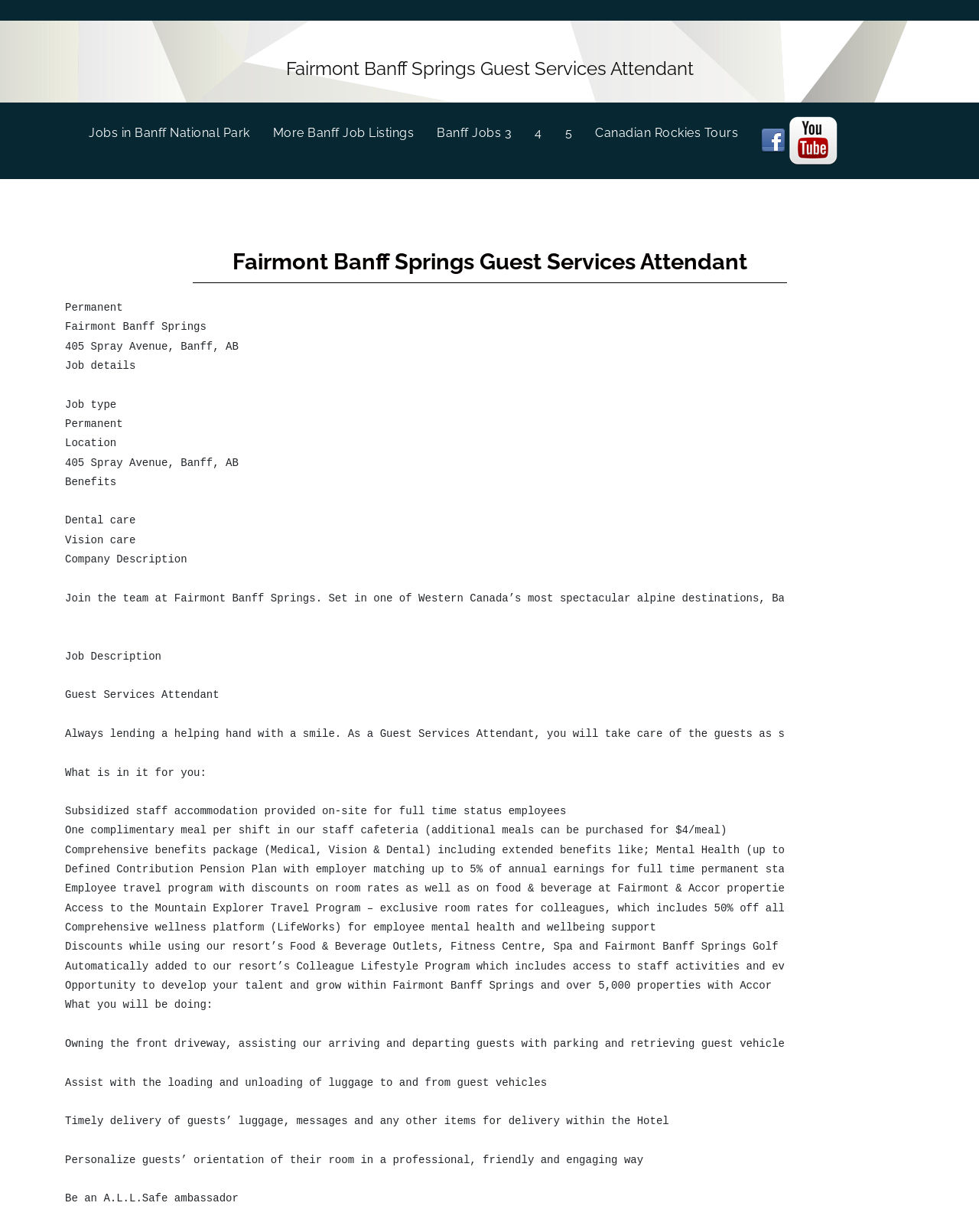Please find the bounding box coordinates of the element that needs to be clicked to perform the following instruction: "Follow Tour Canadian Rockies on Facebook". The bounding box coordinates should be four float numbers between 0 and 1, represented as [left, top, right, bottom].

[0.777, 0.108, 0.802, 0.118]